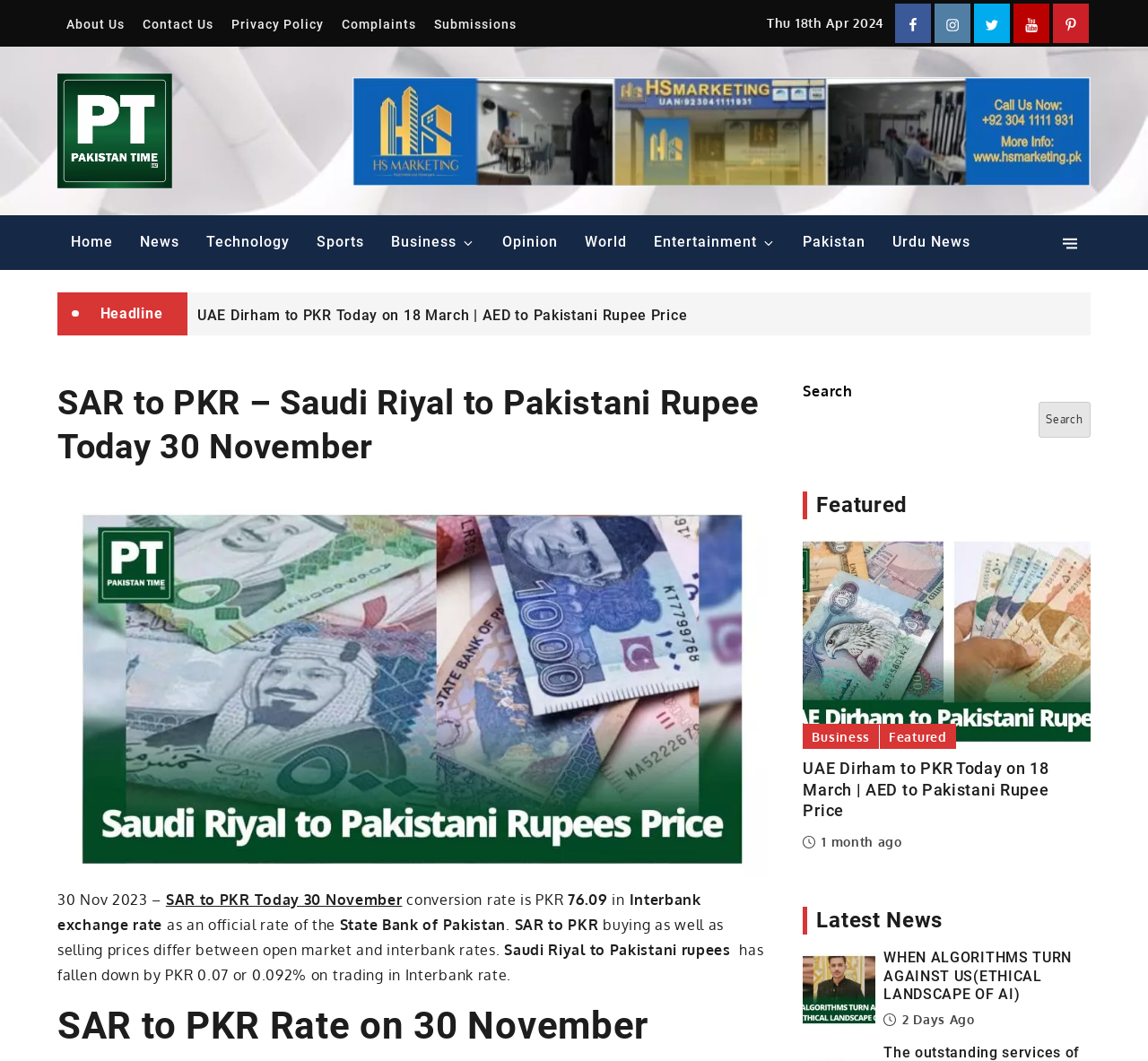Given the description "aria-label="Advertisement" name="aswift_5" title="Advertisement"", determine the bounding box of the corresponding UI element.

None